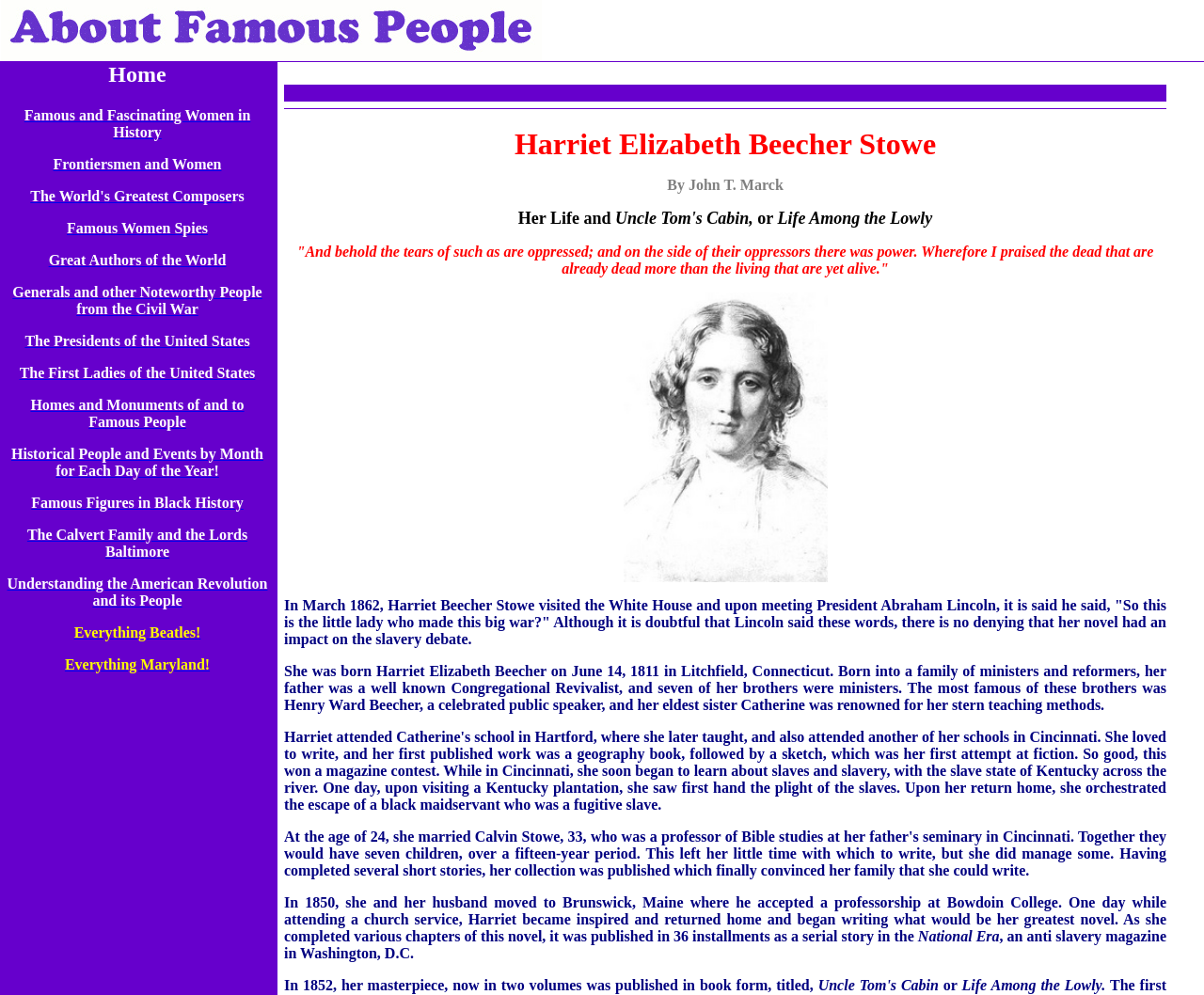Point out the bounding box coordinates of the section to click in order to follow this instruction: "View 'Famous and Fascinating Women in History'".

[0.02, 0.108, 0.208, 0.141]